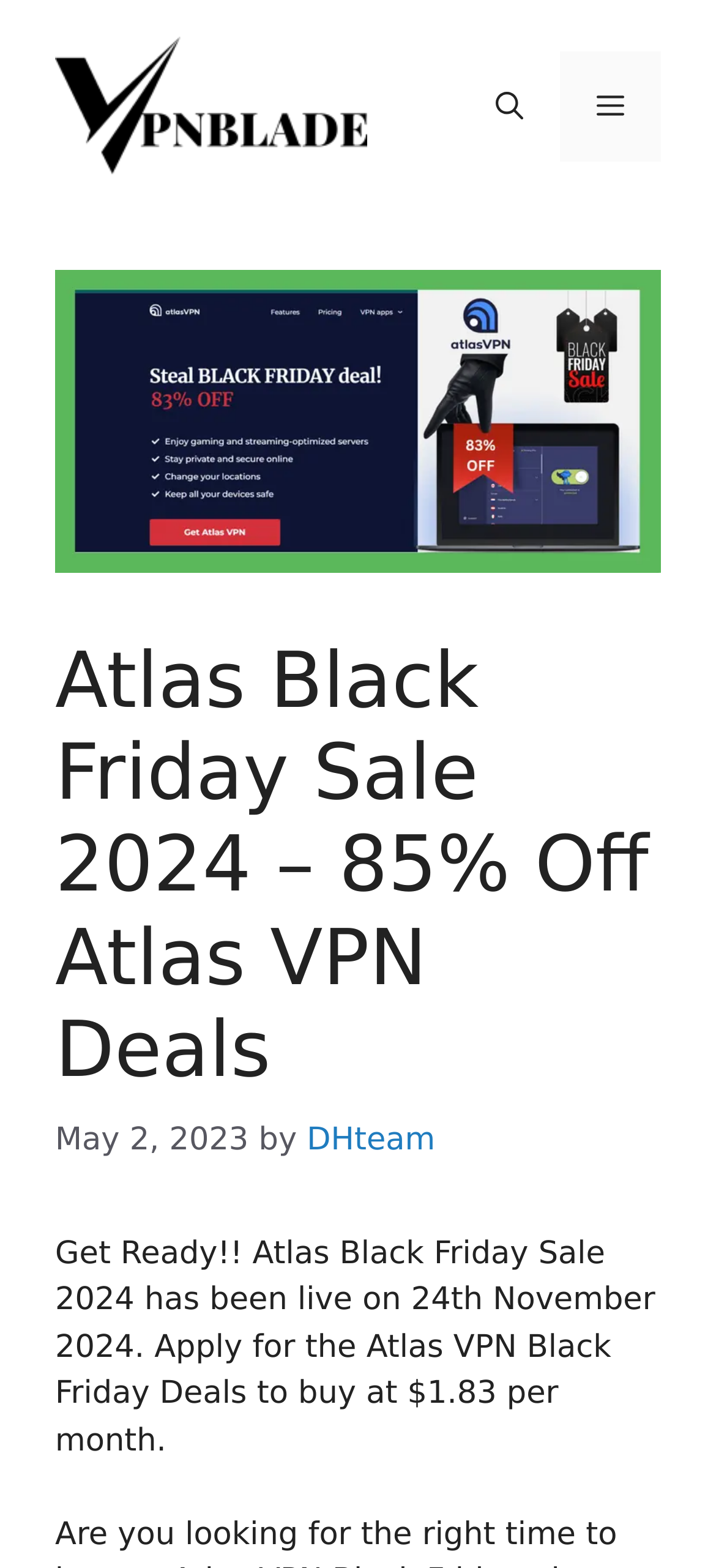Identify the bounding box of the HTML element described here: "DHteam". Provide the coordinates as four float numbers between 0 and 1: [left, top, right, bottom].

[0.428, 0.715, 0.608, 0.739]